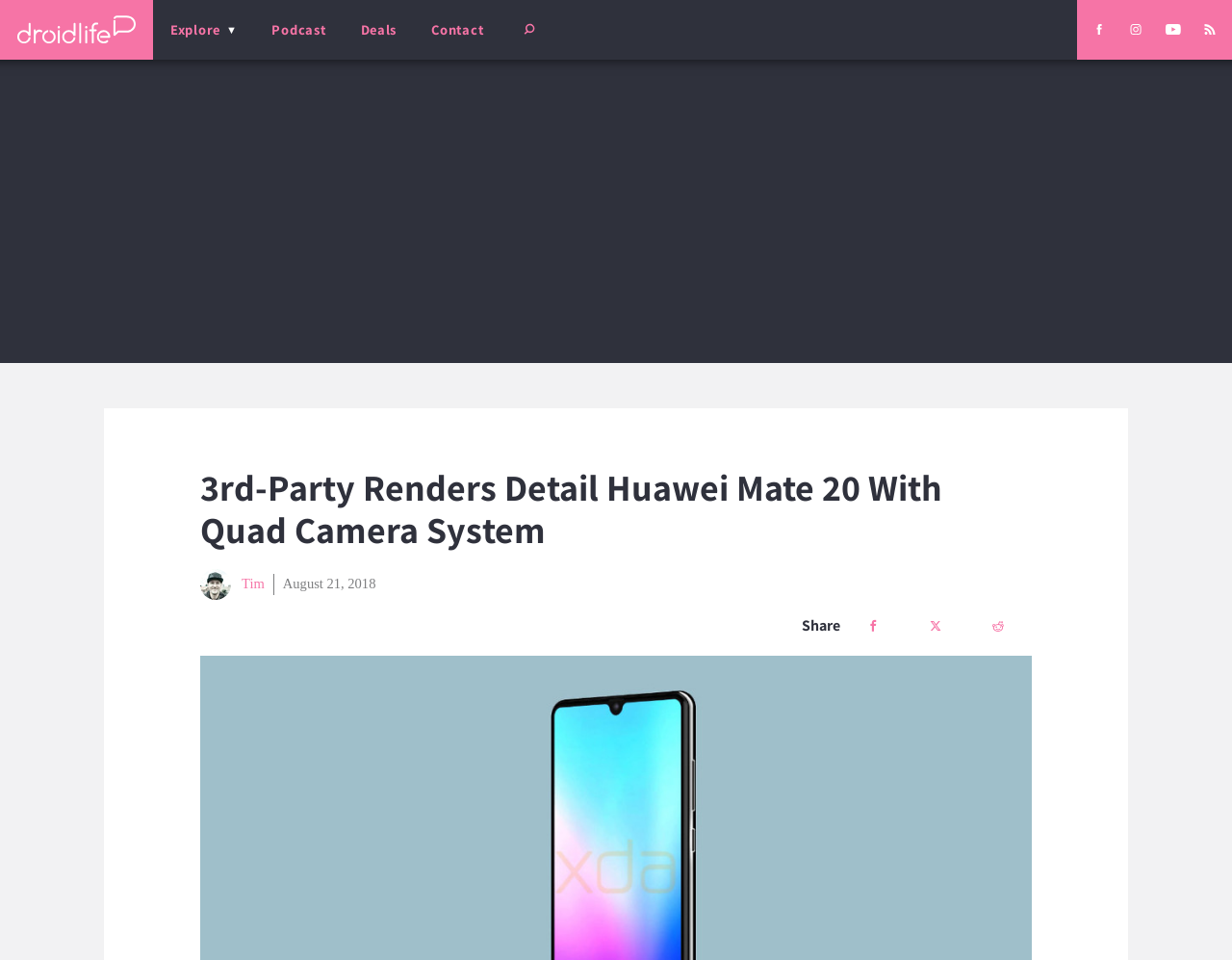Please predict the bounding box coordinates (top-left x, top-left y, bottom-right x, bottom-right y) for the UI element in the screenshot that fits the description: title="Droid Life RSS"

[0.967, 0.016, 0.997, 0.046]